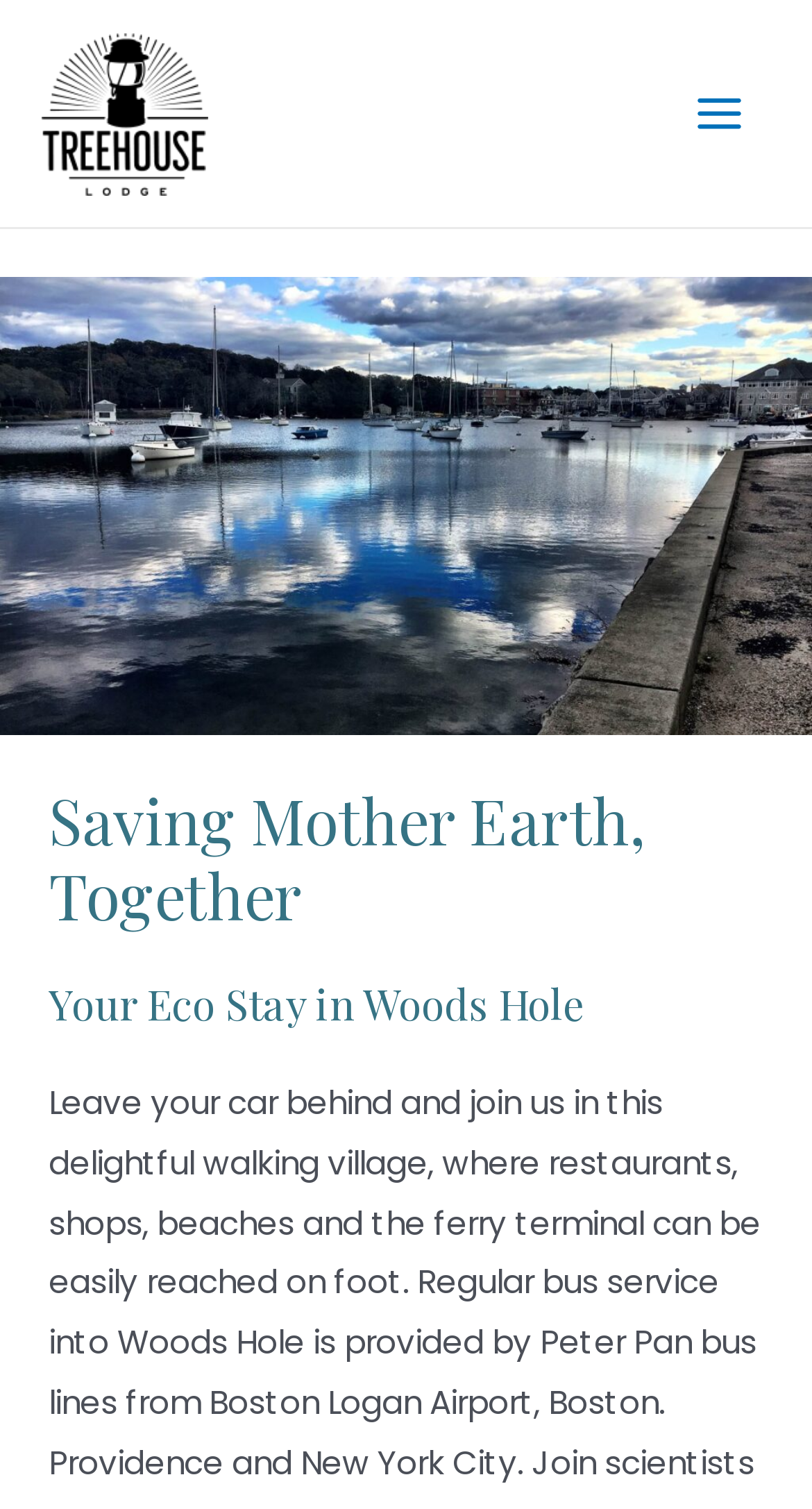Answer the question with a single word or phrase: 
What is the location of the lodge?

Woods Hole